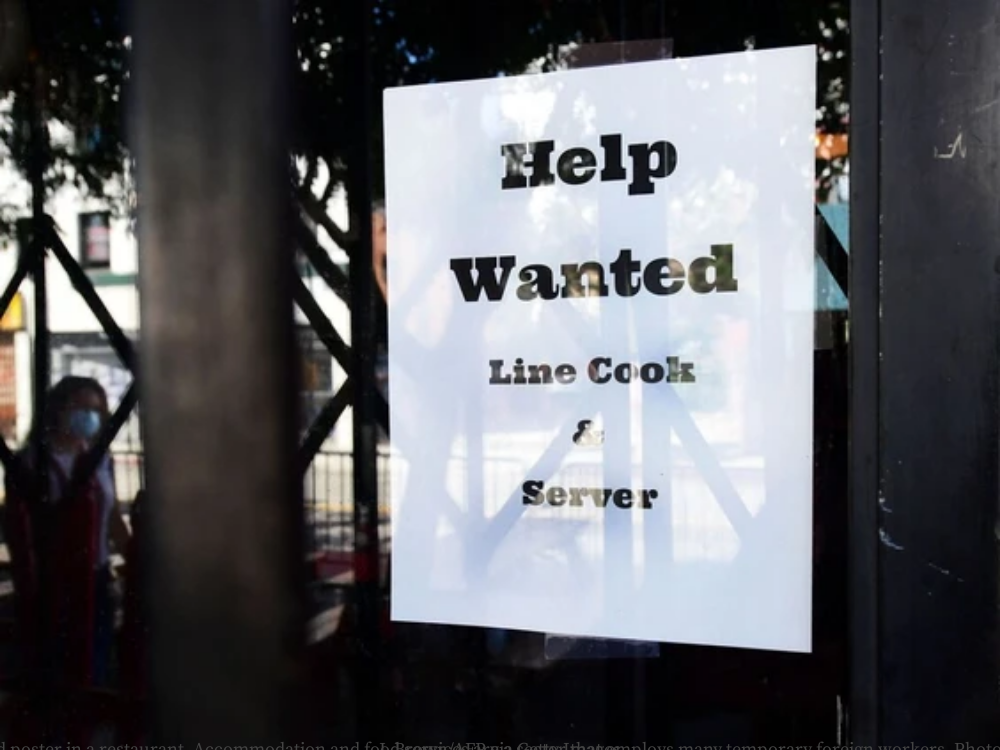Provide a short answer using a single word or phrase for the following question: 
What type of establishment is shown in the image?

Restaurant